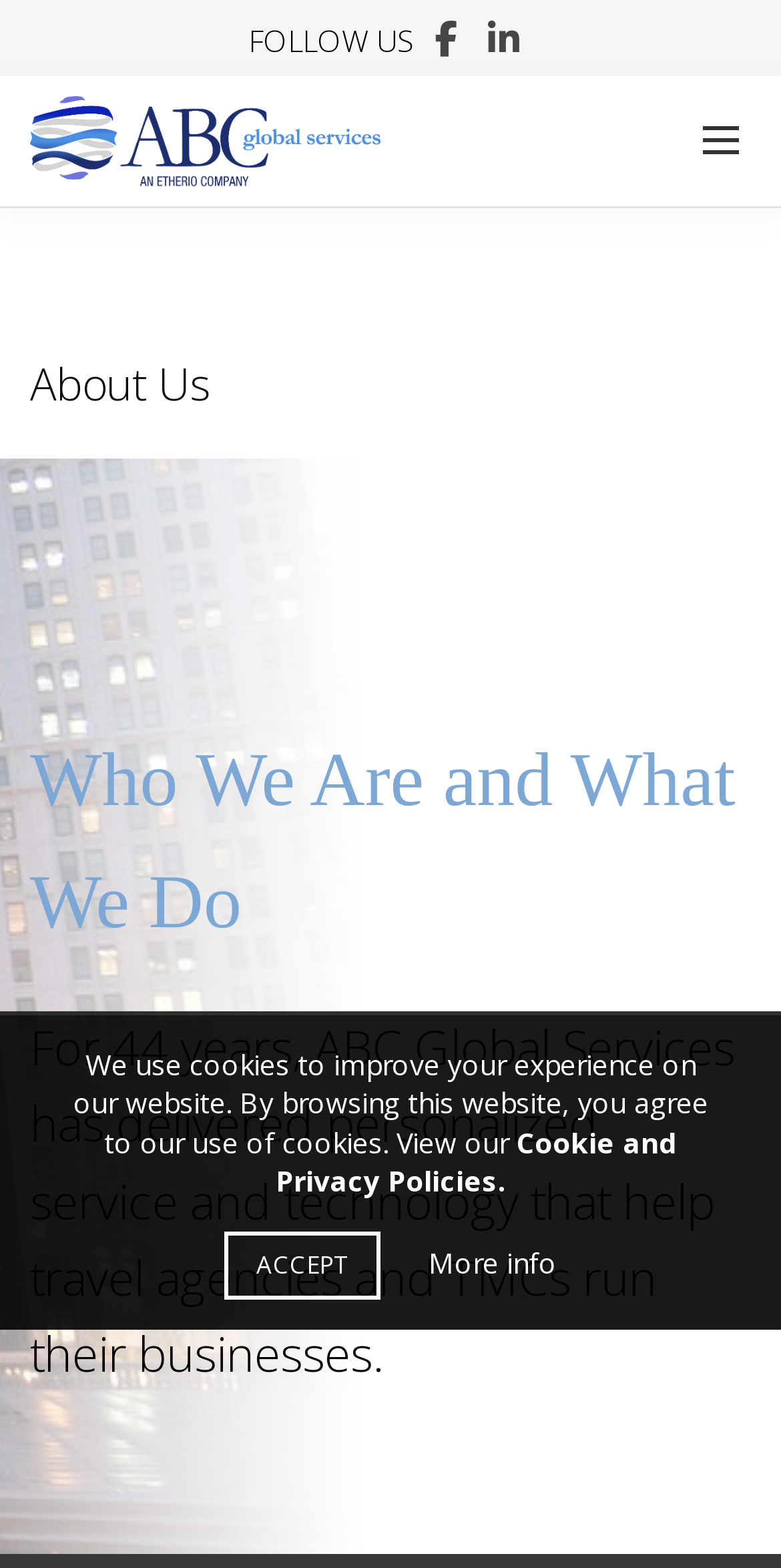How many social media links are there?
Answer the question with a single word or phrase by looking at the picture.

2